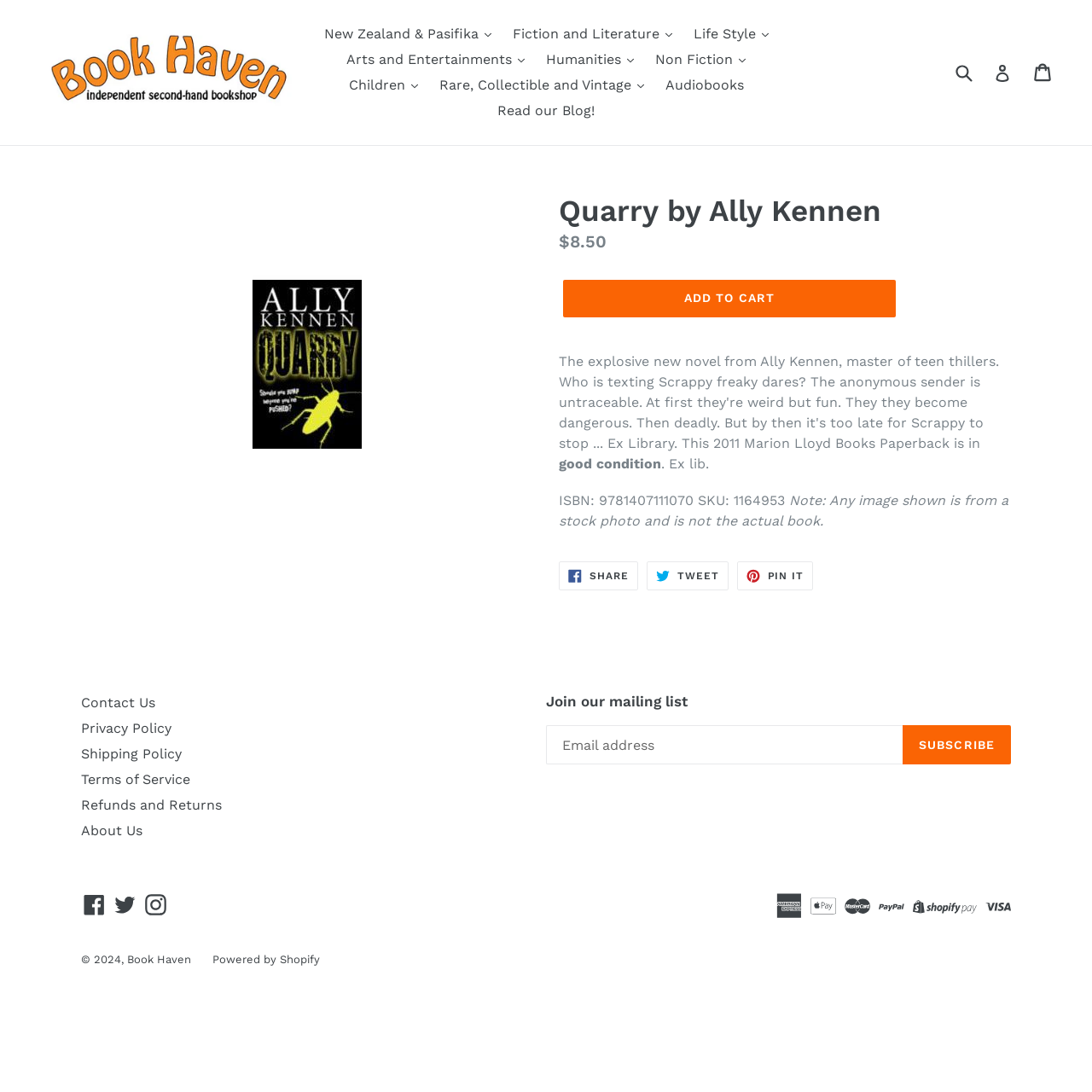Please identify the bounding box coordinates of the clickable region that I should interact with to perform the following instruction: "Share on Facebook". The coordinates should be expressed as four float numbers between 0 and 1, i.e., [left, top, right, bottom].

[0.512, 0.514, 0.584, 0.541]